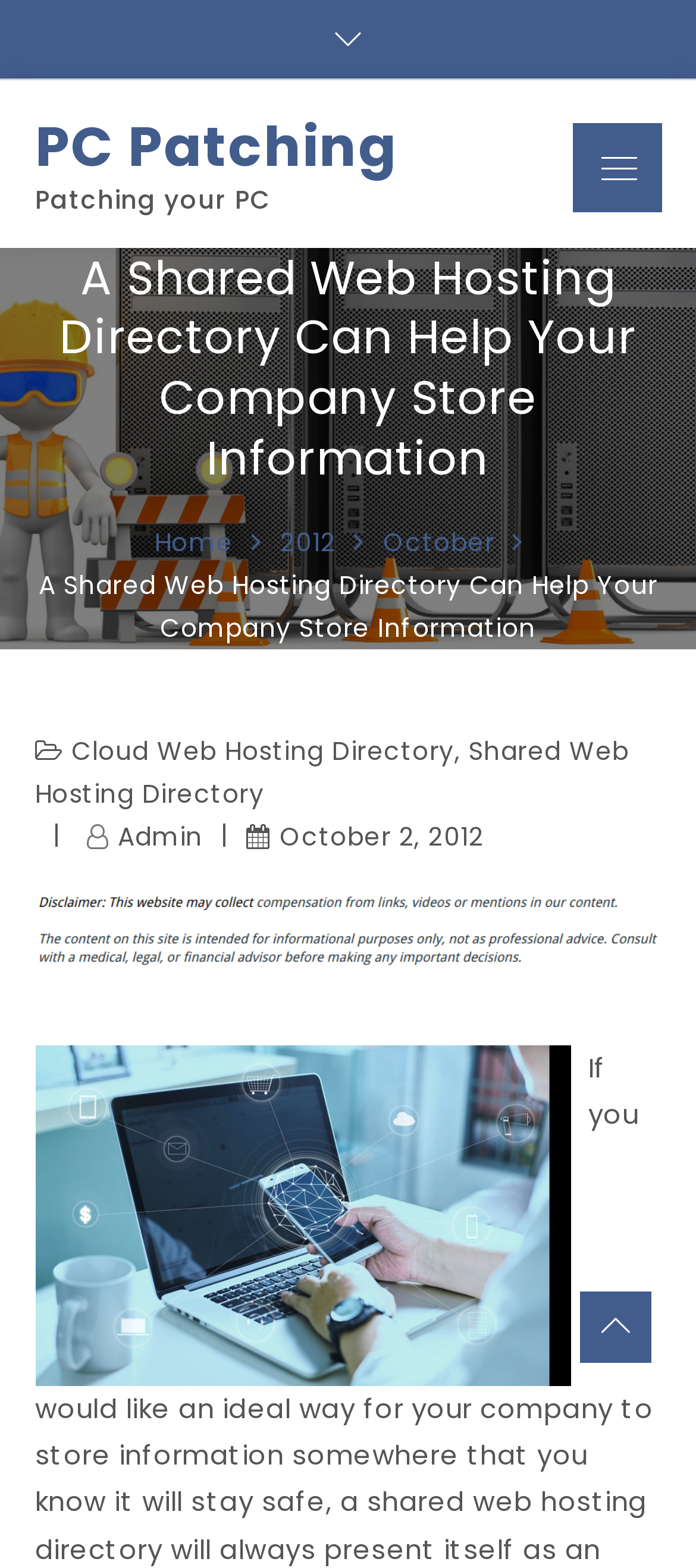Bounding box coordinates are specified in the format (top-left x, top-left y, bottom-right x, bottom-right y). All values are floating point numbers bounded between 0 and 1. Please provide the bounding box coordinate of the region this sentence describes: October 2, 2012January 7, 2021

[0.354, 0.514, 0.695, 0.553]